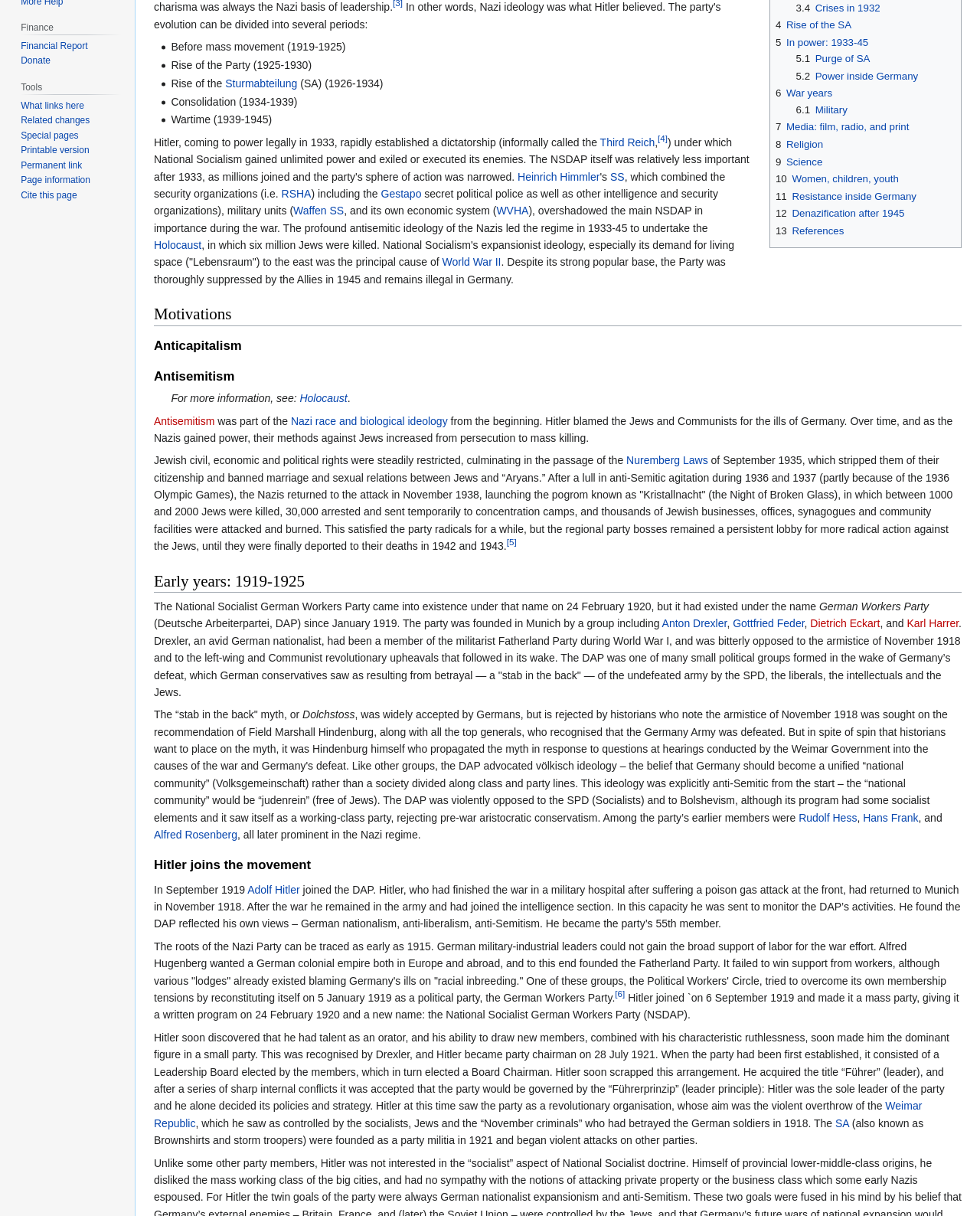Find the bounding box of the web element that fits this description: "5.1 Purge of SA".

[0.812, 0.044, 0.888, 0.053]